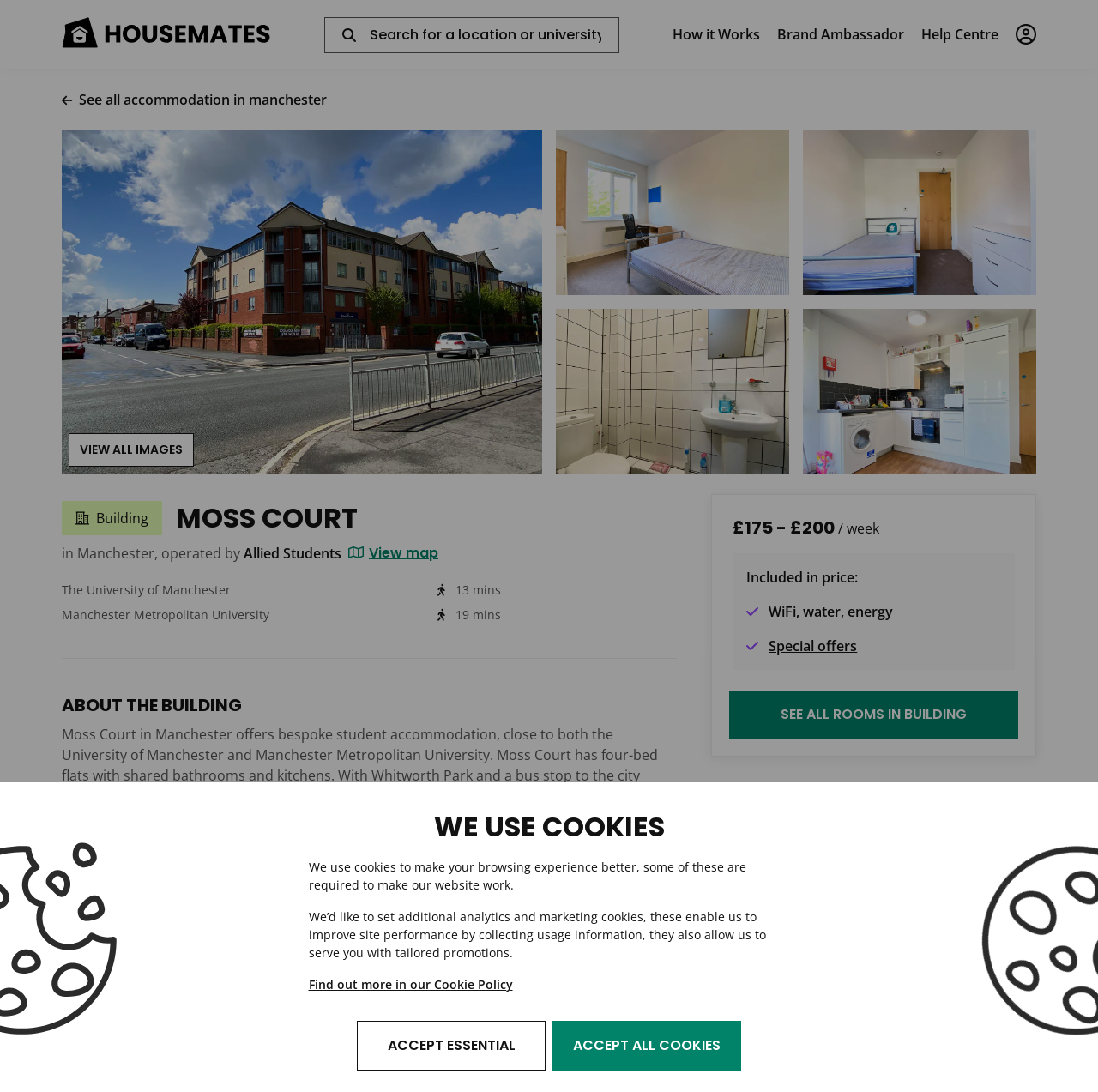What facilities are available at Moss Court?
Please provide a detailed and thorough answer to the question.

The facilities available at Moss Court are listed on the webpage under the 'Facilities' section, which includes Kitchen, Furnished, Washing Machine, Communal Events, CCTV / Surveillance Cameras, and Controlled Access.